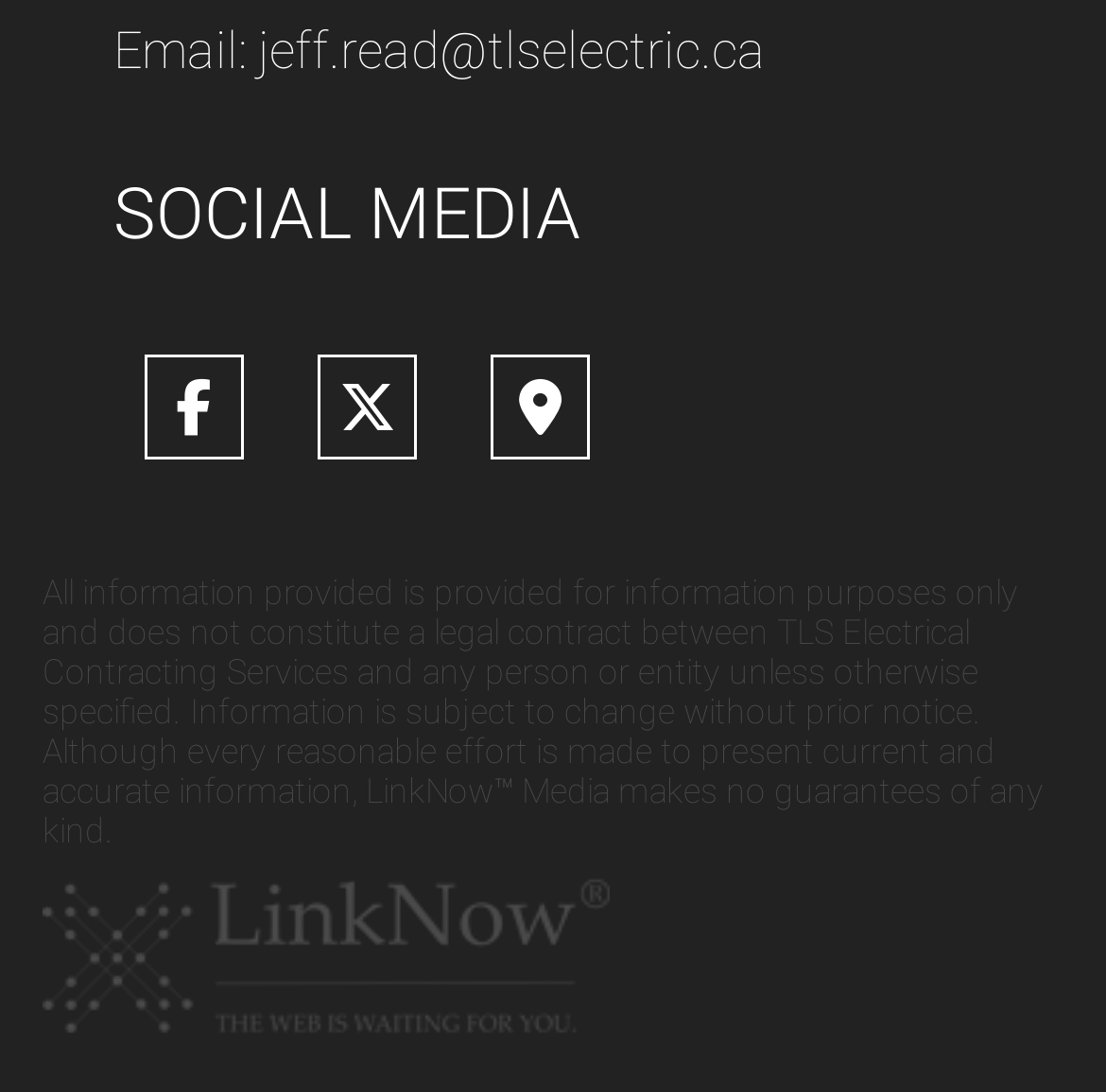Please provide a comprehensive answer to the question based on the screenshot: What is the email address provided?

The email address is found in the static text element at the top of the page, which reads 'Email: jeff.read@tlselectric.ca'.